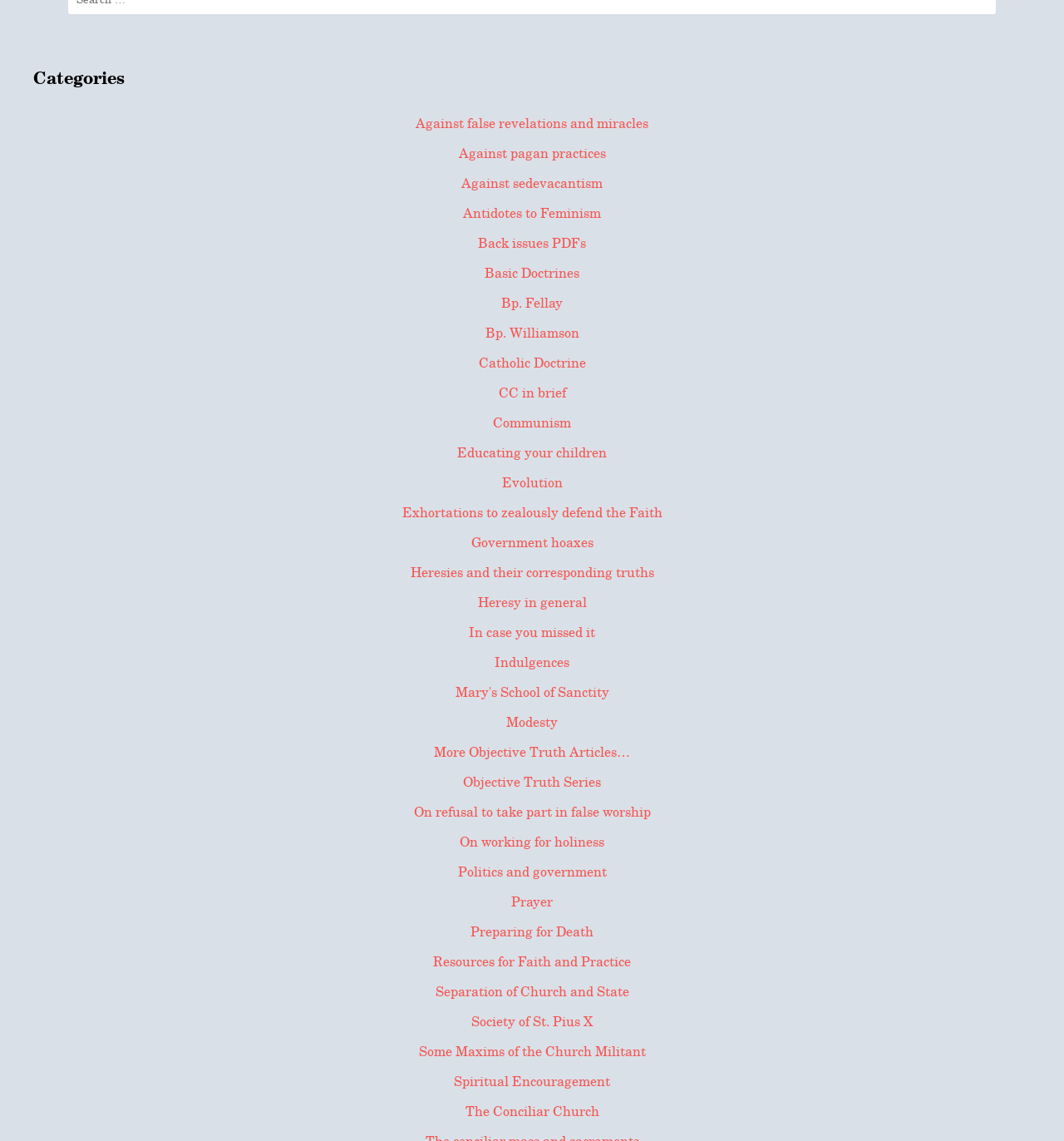Please identify the bounding box coordinates of the element that needs to be clicked to perform the following instruction: "Search for something".

None